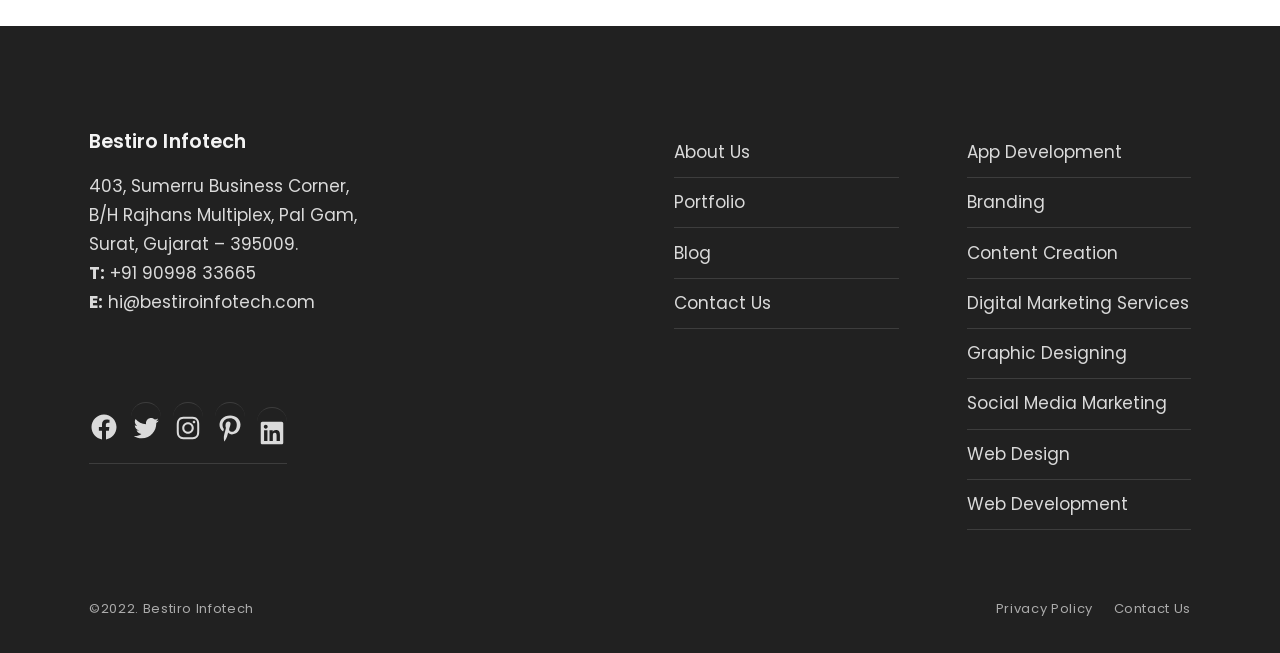Locate the bounding box coordinates of the clickable area to execute the instruction: "Call the phone number". Provide the coordinates as four float numbers between 0 and 1, represented as [left, top, right, bottom].

[0.111, 0.4, 0.2, 0.436]